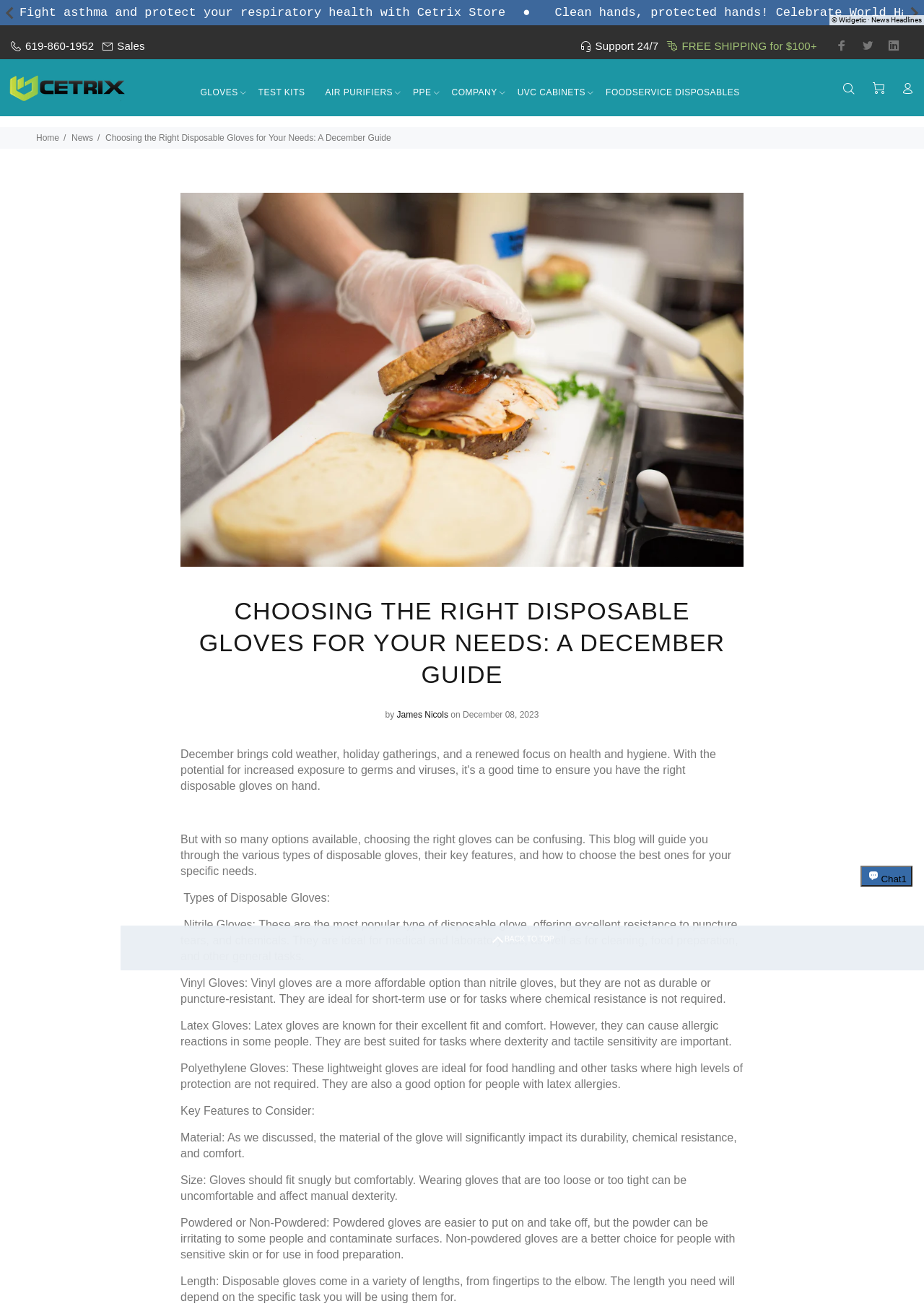Respond to the following question with a brief word or phrase:
What is the main topic of this webpage?

Disposable Gloves